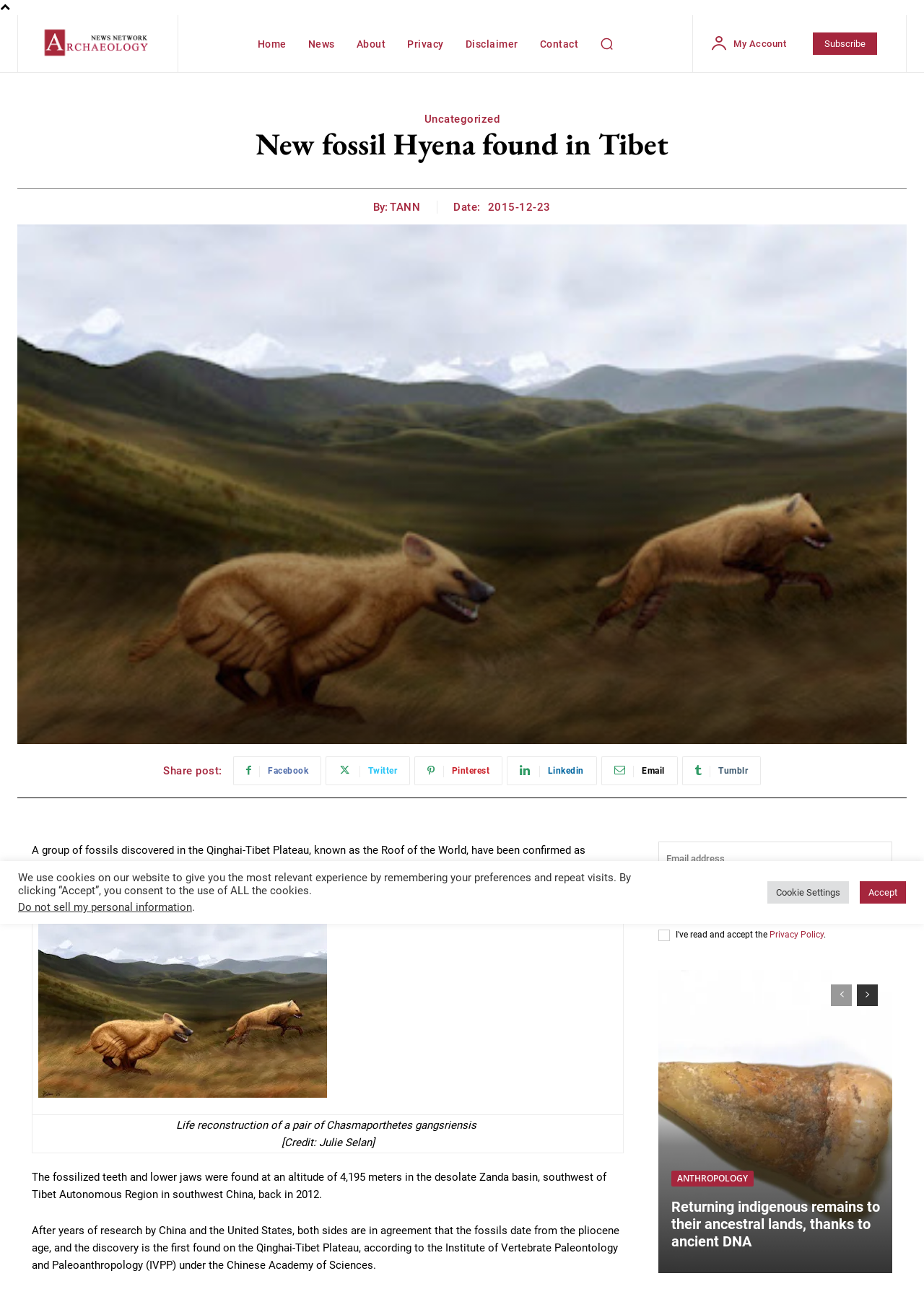Describe the webpage meticulously, covering all significant aspects.

This webpage is about archaeology news, specifically a discovery of fossils of hyenas in the Qinghai-Tibet Plateau. At the top left, there is a logo and a navigation menu with links to "Home", "News", "About", "Privacy", "Disclaimer", and "Contact". On the top right, there is a search button and a link to "Subscribe". 

Below the navigation menu, there is a heading that reads "New fossil Hyena found in Tibet" followed by the author's name and the date of the article, December 23, 2015. There are also social media sharing links below the heading.

The main content of the webpage is an article about the discovery of fossils of hyenas in the Qinghai-Tibet Plateau. The article is divided into paragraphs, with the first paragraph describing the discovery of the fossils and the second paragraph providing more details about the research and the significance of the discovery.

On the right side of the article, there is a table with a link to the same article, and below it, there is an image of a life reconstruction of a pair of Chasmaporthetes gangsriensis.

At the bottom of the webpage, there is a section with a heading "Returning indigenous remains to their ancestral lands, thanks to ancient DNA" and a link to another article. There are also links to previous and next pages.

Additionally, there is a cookie consent notification at the bottom of the webpage, with buttons to accept or customize cookie settings.